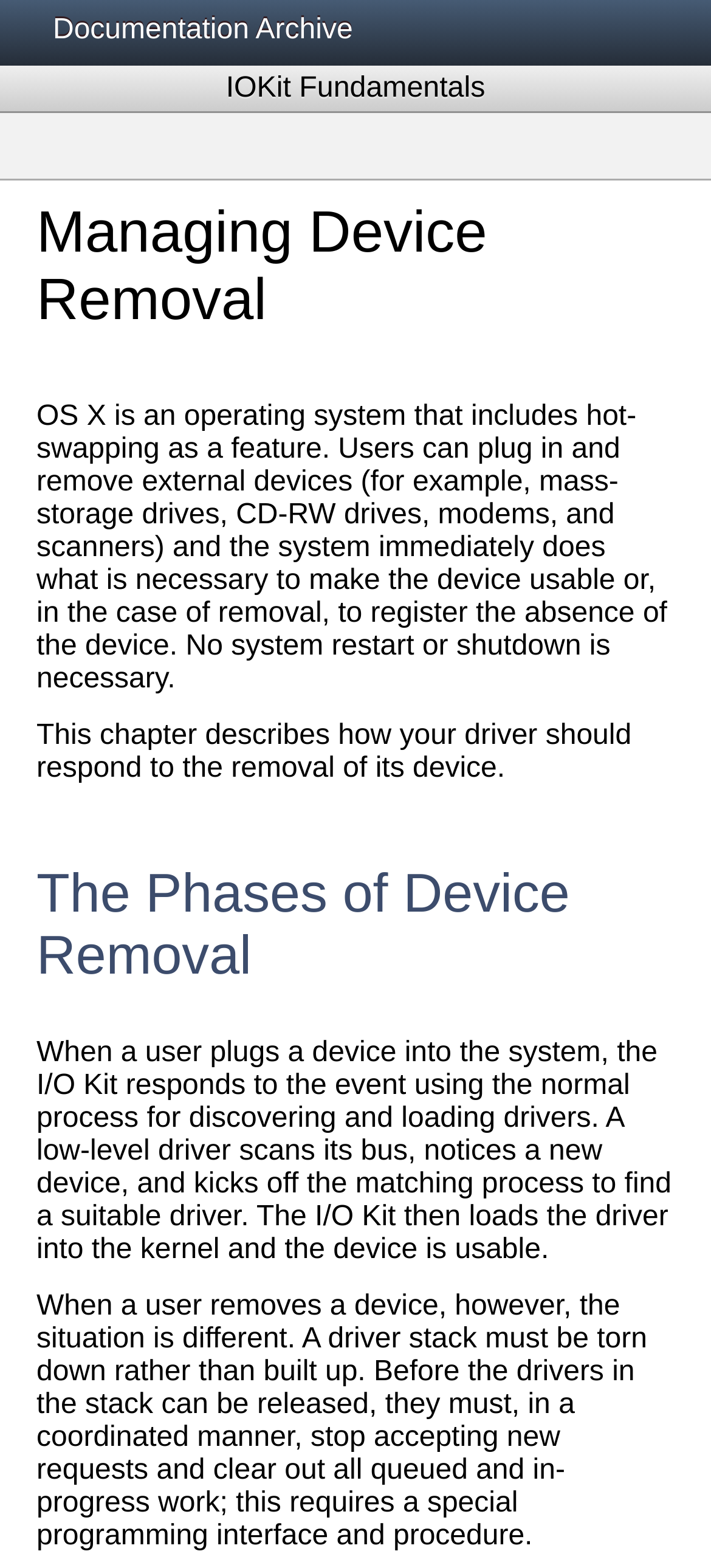Refer to the image and answer the question with as much detail as possible: What happens when a user plugs a device into the system?

According to the StaticText element, when a user plugs a device into the system, the I/O Kit responds to the event using the normal process for discovering and loading drivers. A low-level driver scans its bus, notices a new device, and kicks off the matching process to find a suitable driver.